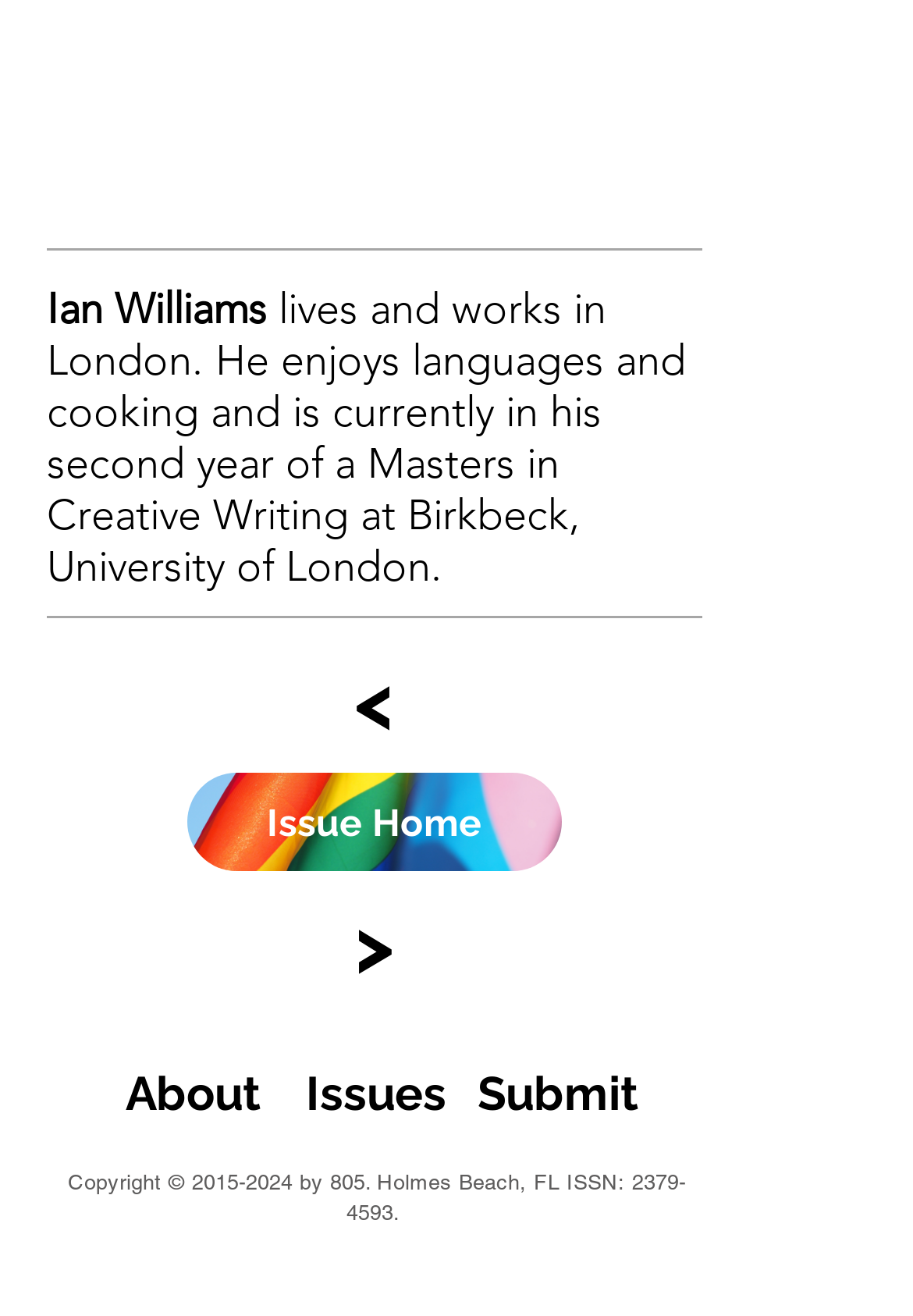What is the ISSN number?
Please analyze the image and answer the question with as much detail as possible.

The ISSN number is mentioned in the link element at the bottom of the page, which reads '2379-4593'.